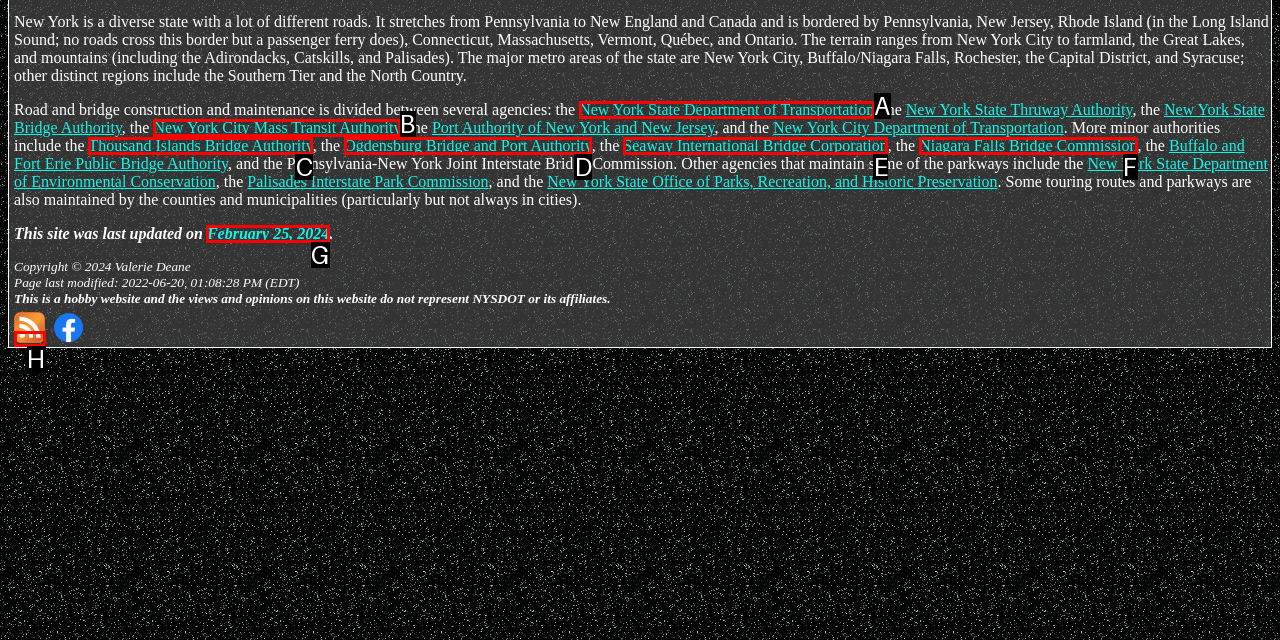Choose the option that aligns with the description: Niagara Falls Bridge Commission
Respond with the letter of the chosen option directly.

F